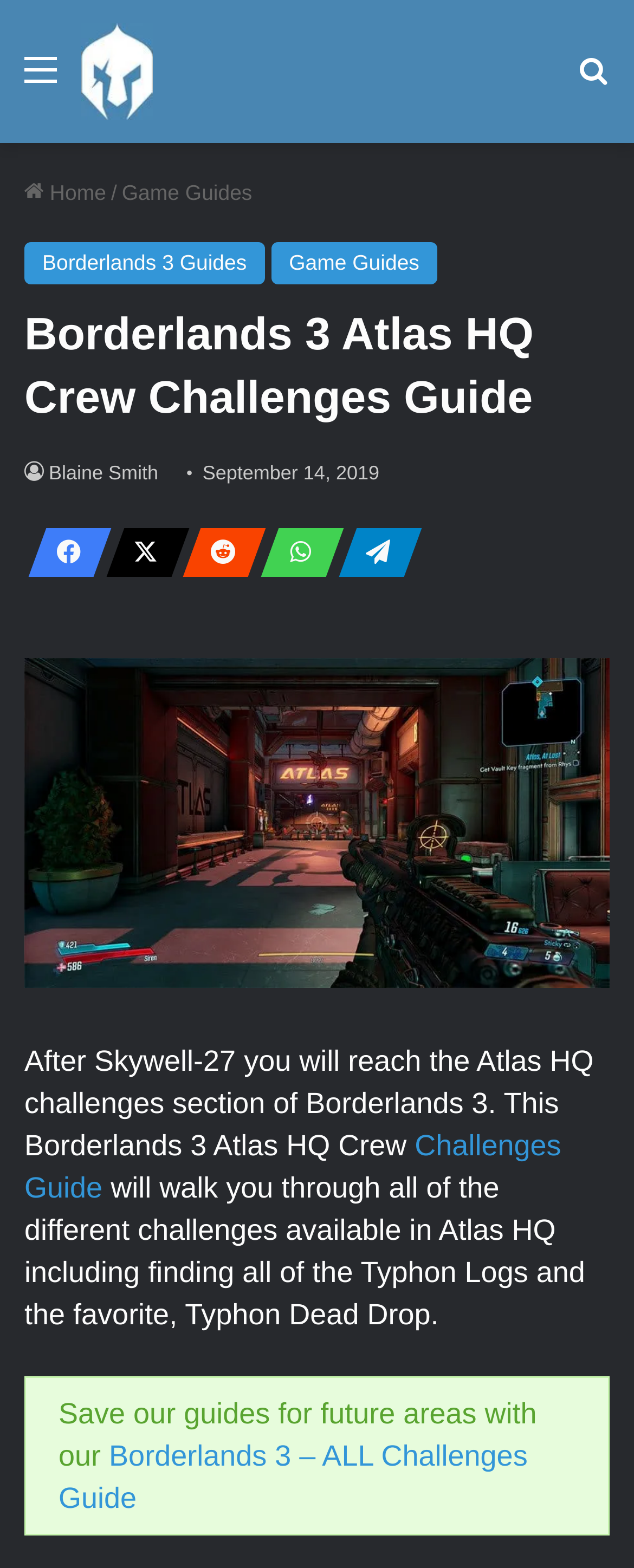Identify the bounding box coordinates of the element to click to follow this instruction: 'Click on the 'Menu' link'. Ensure the coordinates are four float values between 0 and 1, provided as [left, top, right, bottom].

[0.038, 0.03, 0.09, 0.077]